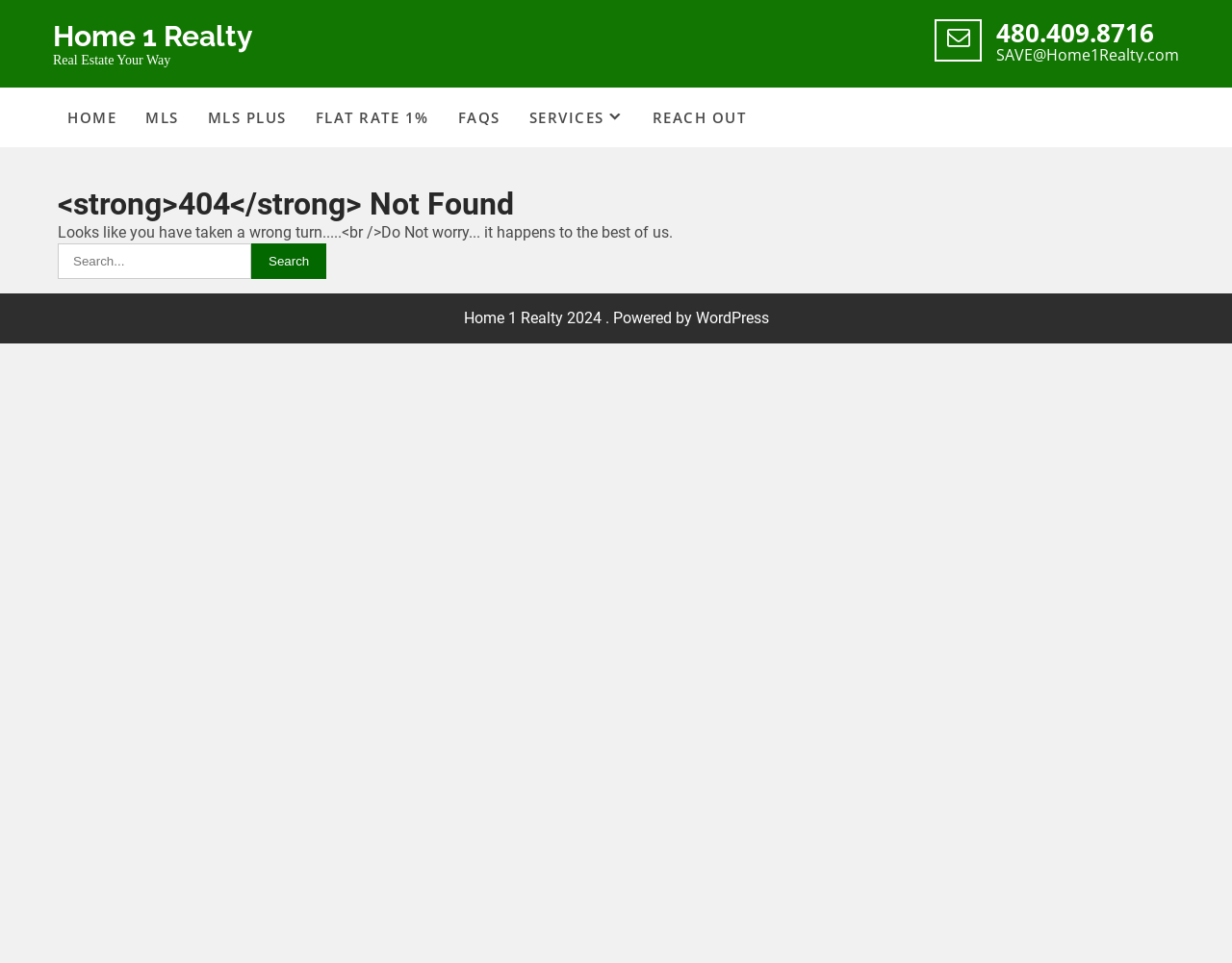Please provide the bounding box coordinate of the region that matches the element description: HOME. Coordinates should be in the format (top-left x, top-left y, bottom-right x, bottom-right y) and all values should be between 0 and 1.

[0.043, 0.091, 0.106, 0.153]